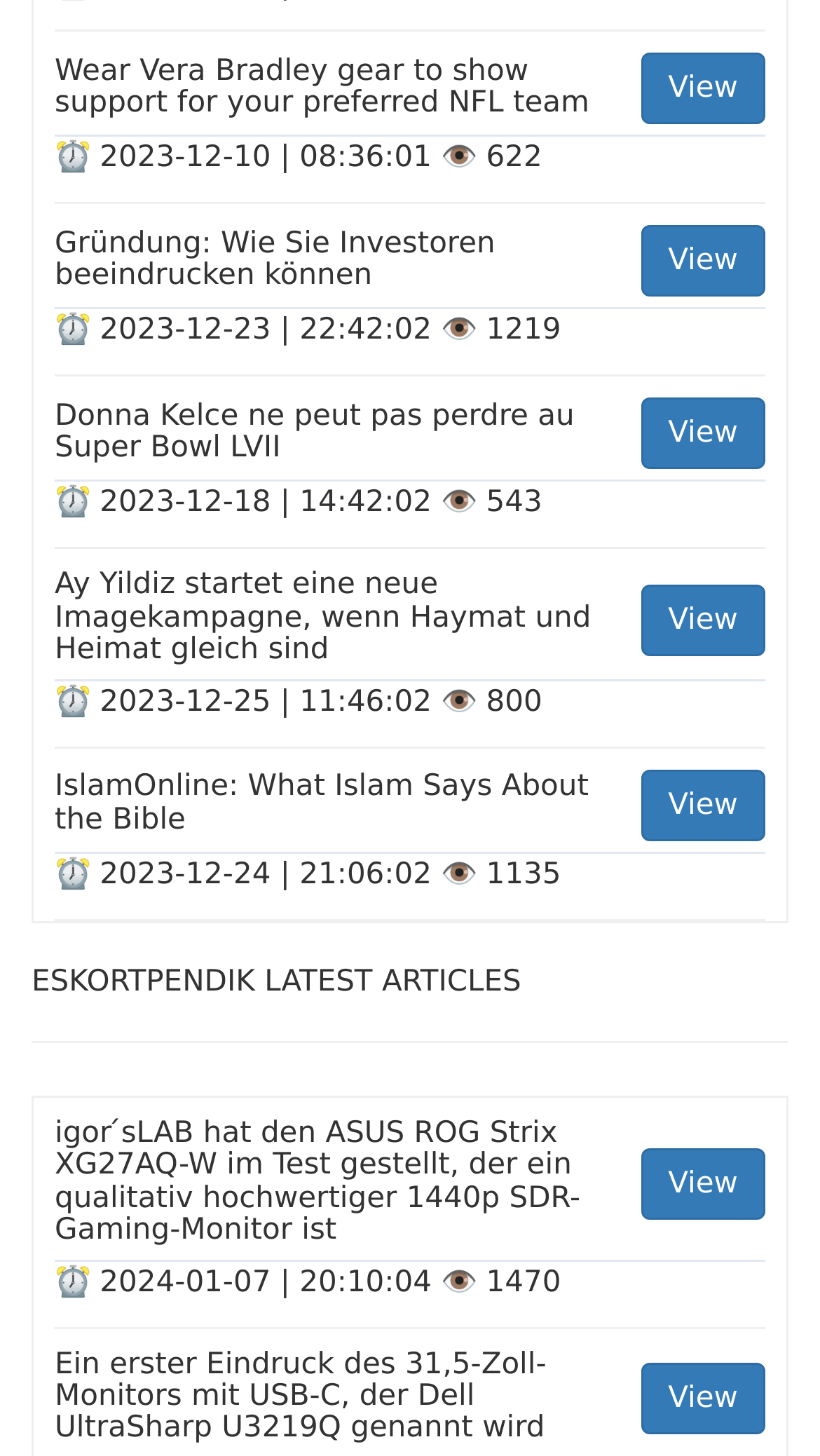What is the purpose of the 'View' buttons?
Answer the question with a single word or phrase, referring to the image.

To view articles